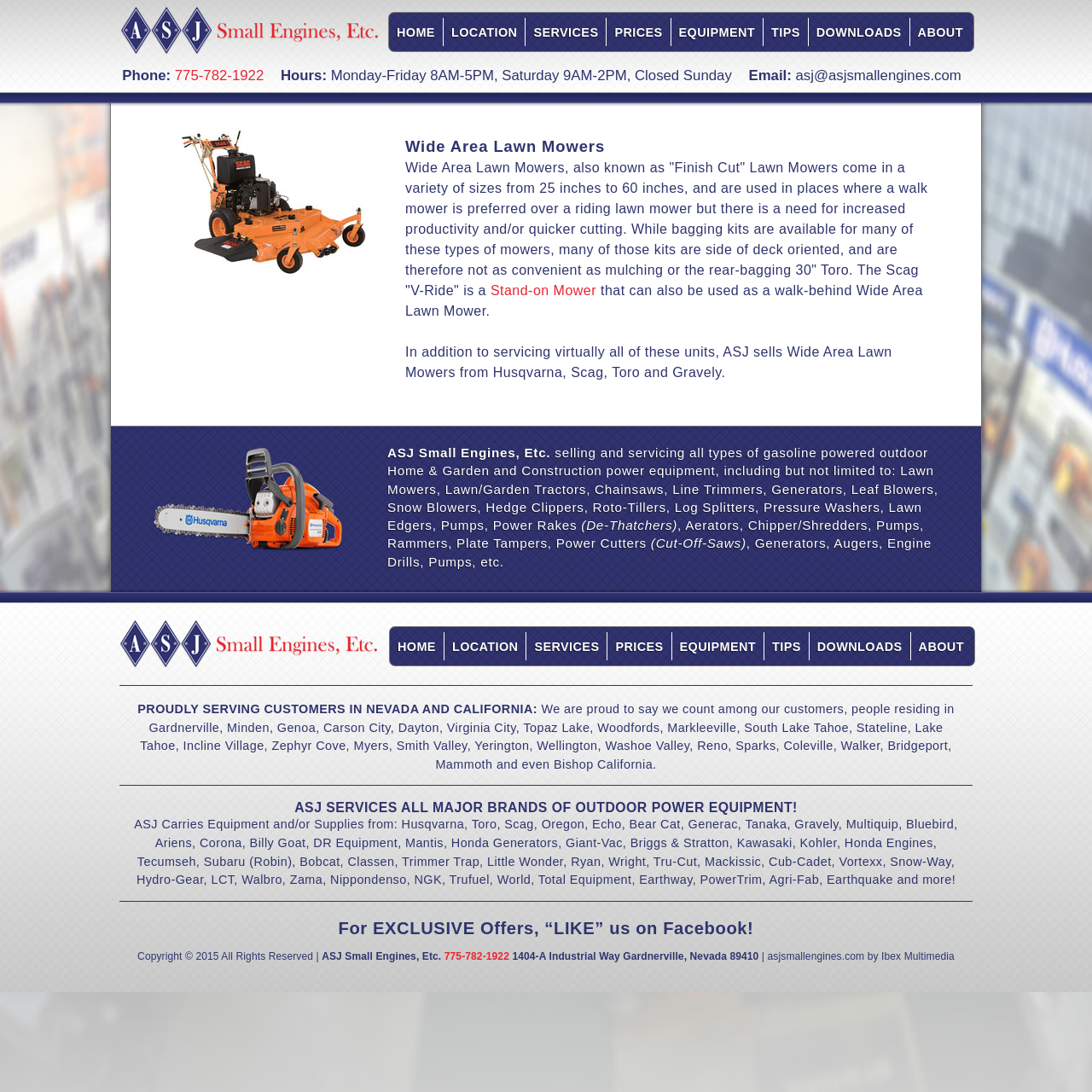What is the email address of ASJ Small Engines, Etc.?
Using the information presented in the image, please offer a detailed response to the question.

I found the email address by looking at the top section of the webpage, where the contact information is displayed. The email address is listed as a link 'asj@asjsmallengines.com'.